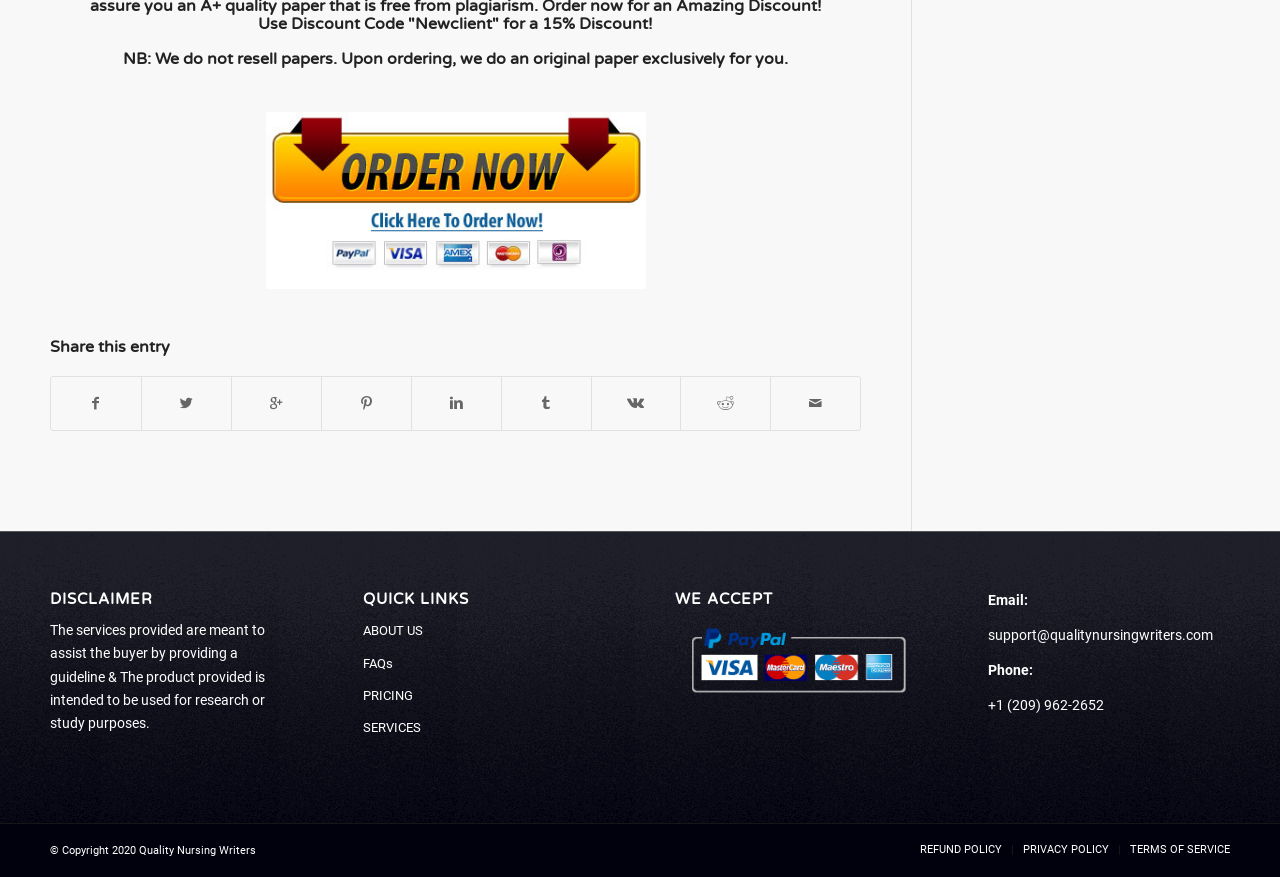What is the phone number for support?
Based on the image content, provide your answer in one word or a short phrase.

+1 (209) 962-2652